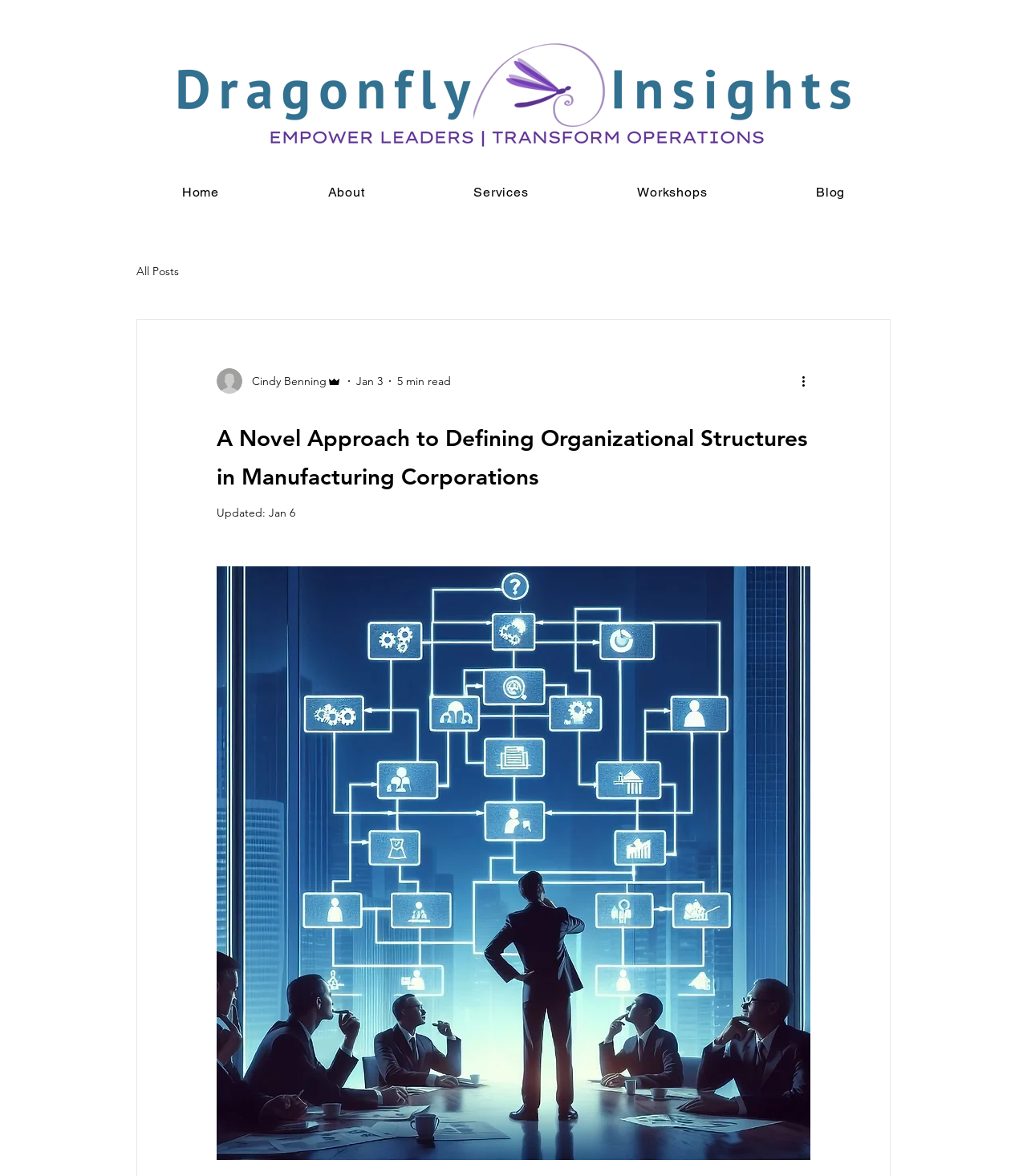Specify the bounding box coordinates of the area to click in order to execute this command: 'Click the More actions button'. The coordinates should consist of four float numbers ranging from 0 to 1, and should be formatted as [left, top, right, bottom].

[0.778, 0.316, 0.797, 0.332]